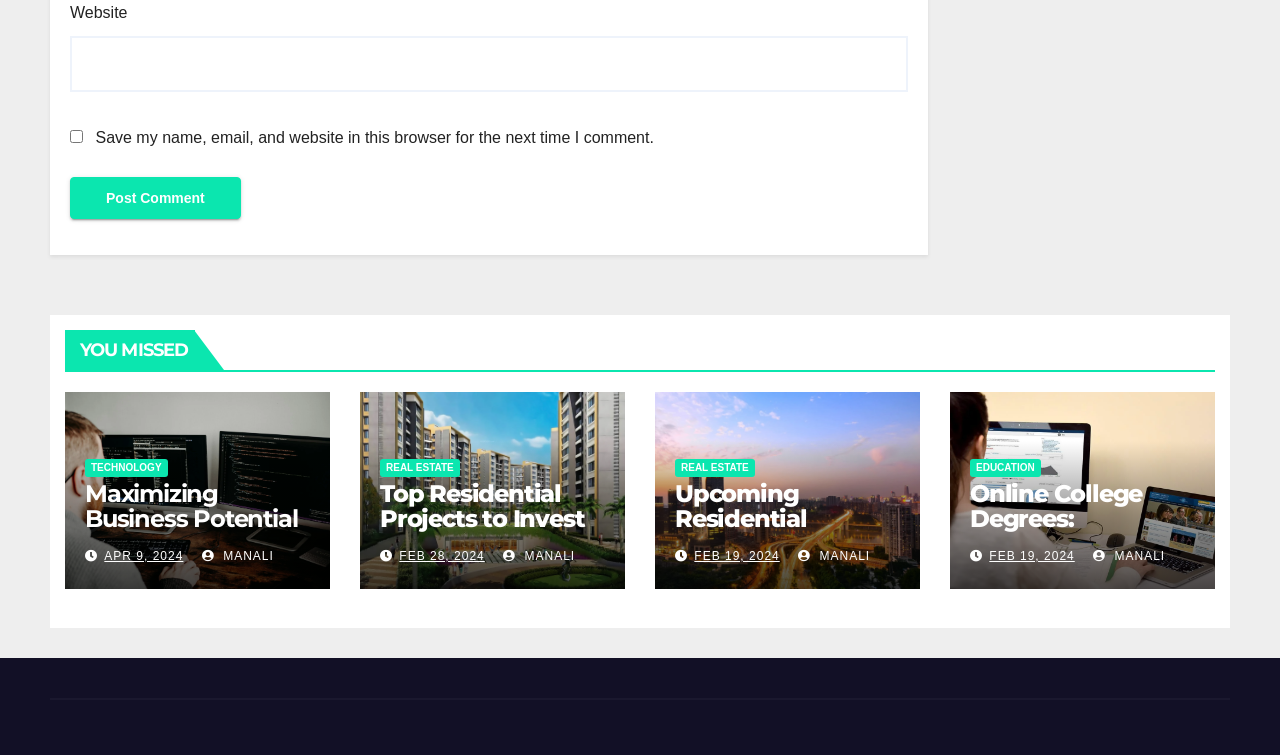Please examine the image and answer the question with a detailed explanation:
What is the category of the last article?

The last article has a heading 'Online College Degrees: Advancing Your Career in the Digital Age' and a link 'EDUCATION' above it, indicating that the category of the last article is EDUCATION.